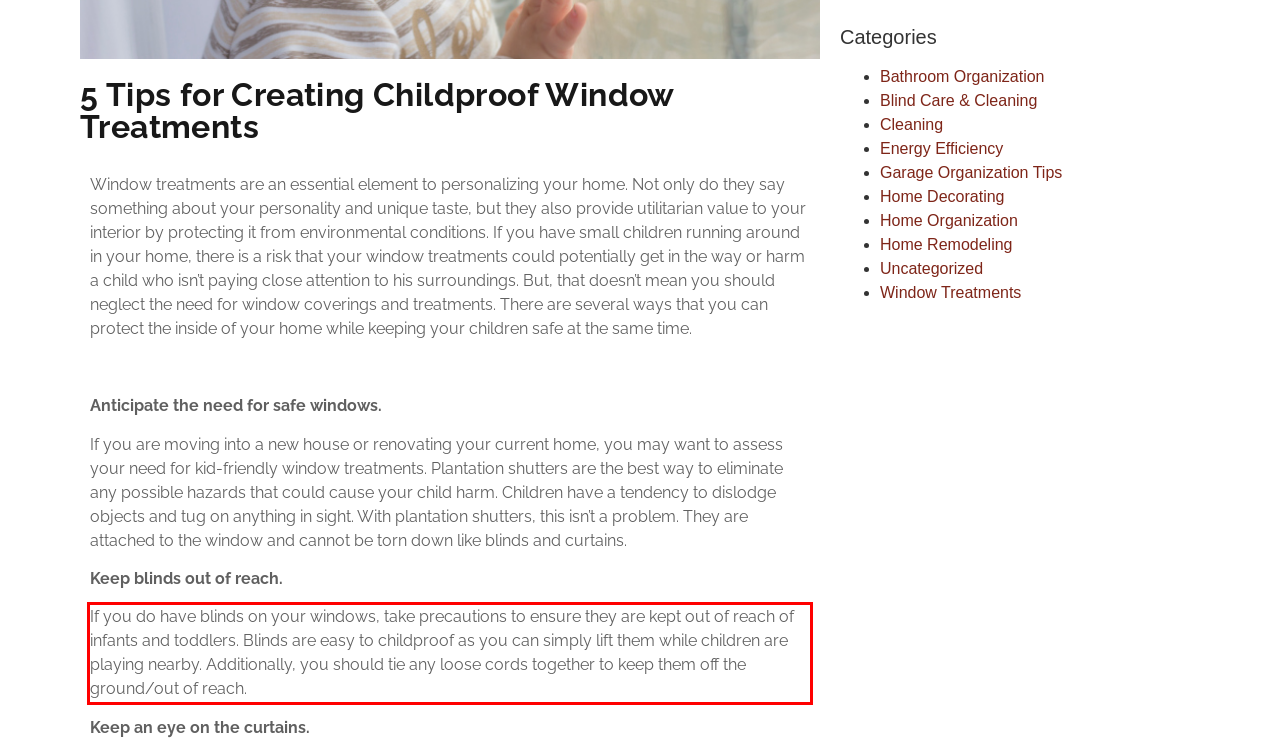Please examine the screenshot of the webpage and read the text present within the red rectangle bounding box.

If you do have blinds on your windows, take precautions to ensure they are kept out of reach of infants and toddlers. Blinds are easy to childproof as you can simply lift them while children are playing nearby. Additionally, you should tie any loose cords together to keep them off the ground/out of reach.